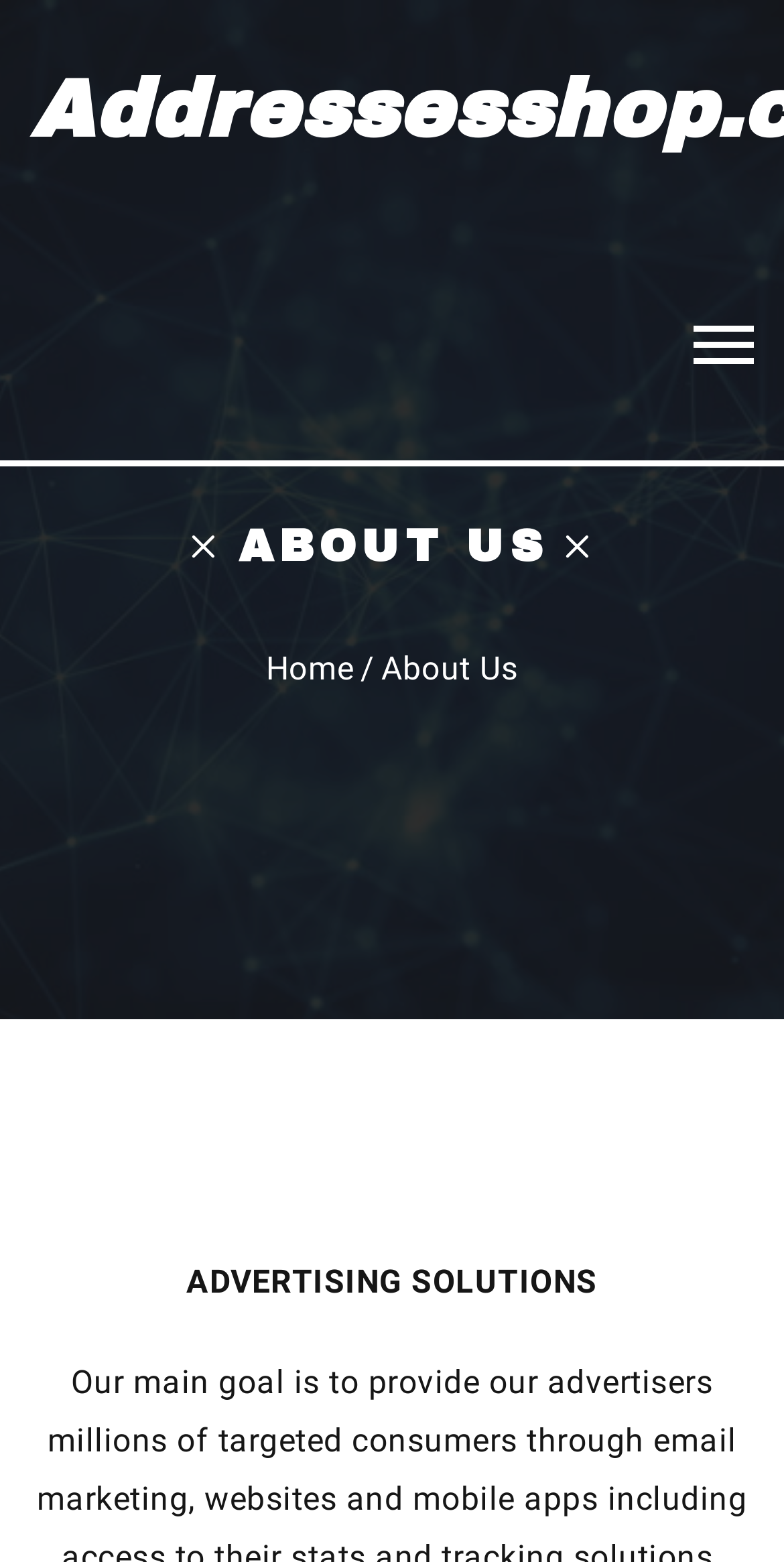Offer an extensive depiction of the webpage and its key elements.

The webpage is titled "Addressesshop | Who We Are" and appears to be an about page or a company profile. At the top right corner, there is a link with no text. Below it, there is a heading with two icons, followed by the text "BOU" in separate static text elements. 

To the right of the icons, there are two links, "Home" and "About Us", positioned side by side. The "About Us" link is slightly longer in length. 

Further down the page, there is a prominent heading that reads "ADVERTISING SOLUTIONS", spanning almost the entire width of the page and located near the bottom.